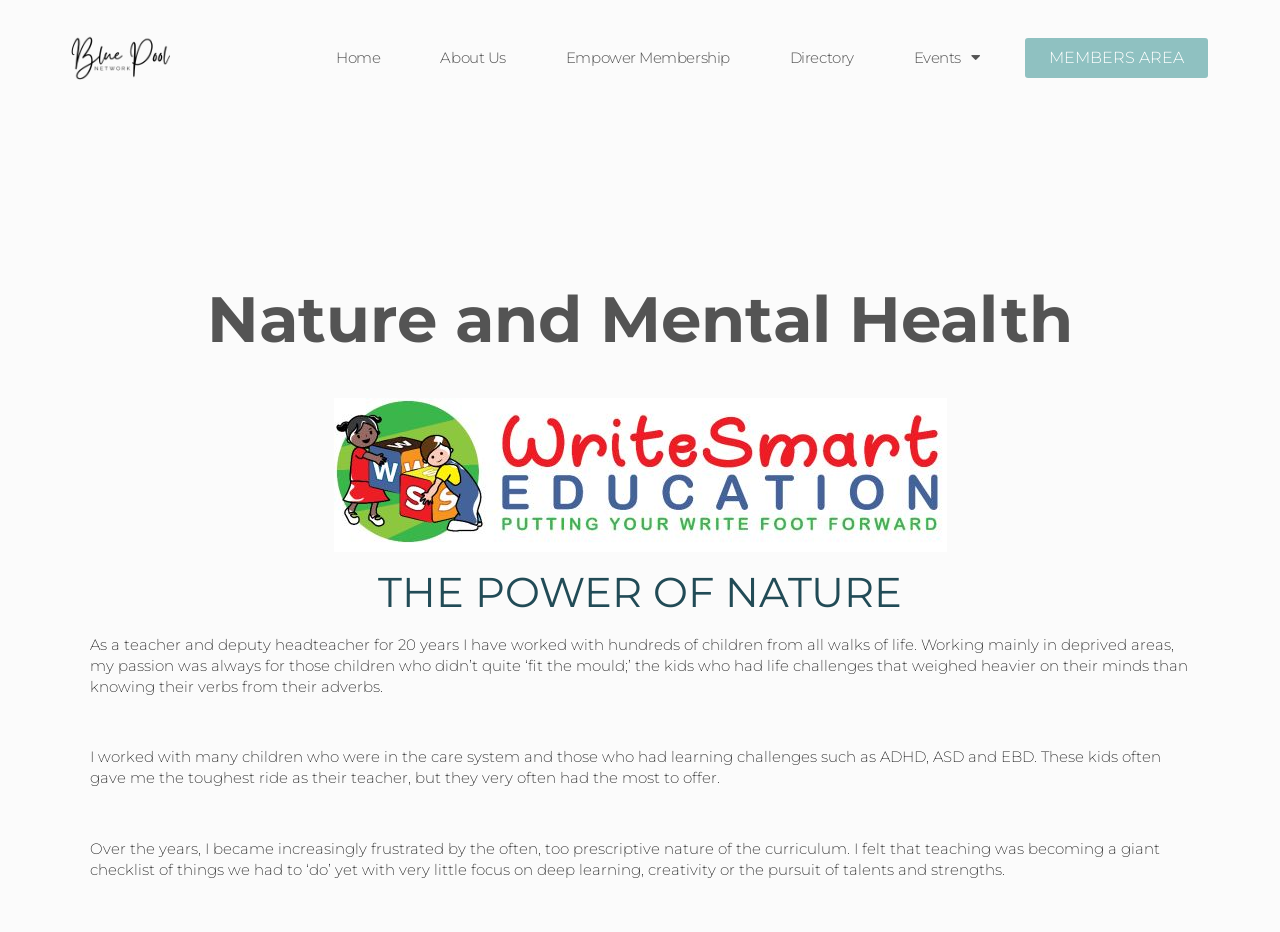What type of children did the author work with?
Using the image as a reference, answer the question with a short word or phrase.

Children with challenges